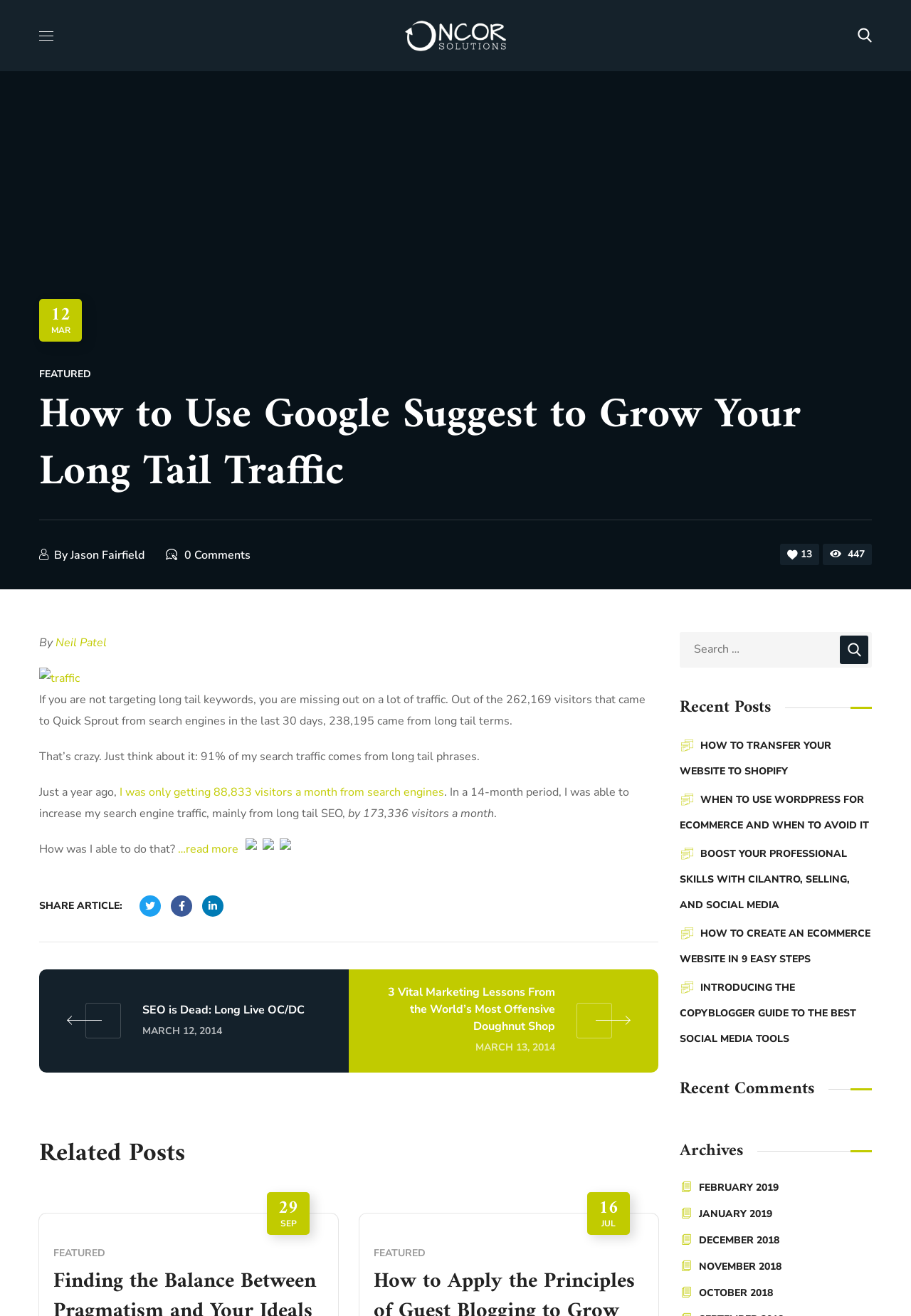What is the headline of the webpage?

How to Use Google Suggest to Grow Your Long Tail Traffic